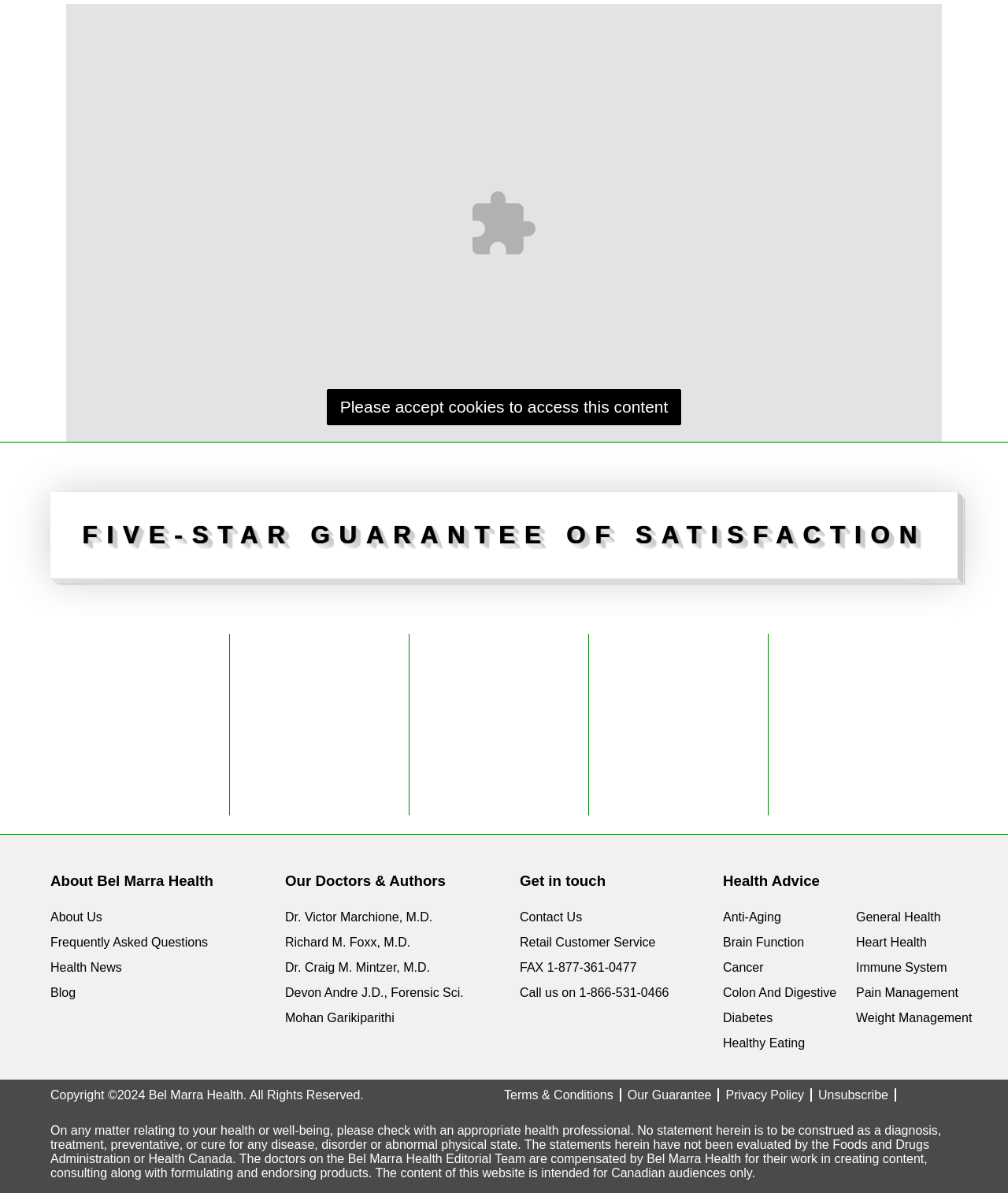Determine the bounding box coordinates of the clickable element to achieve the following action: 'Get in touch with Retail Customer Service'. Provide the coordinates as four float values between 0 and 1, formatted as [left, top, right, bottom].

[0.516, 0.784, 0.65, 0.795]